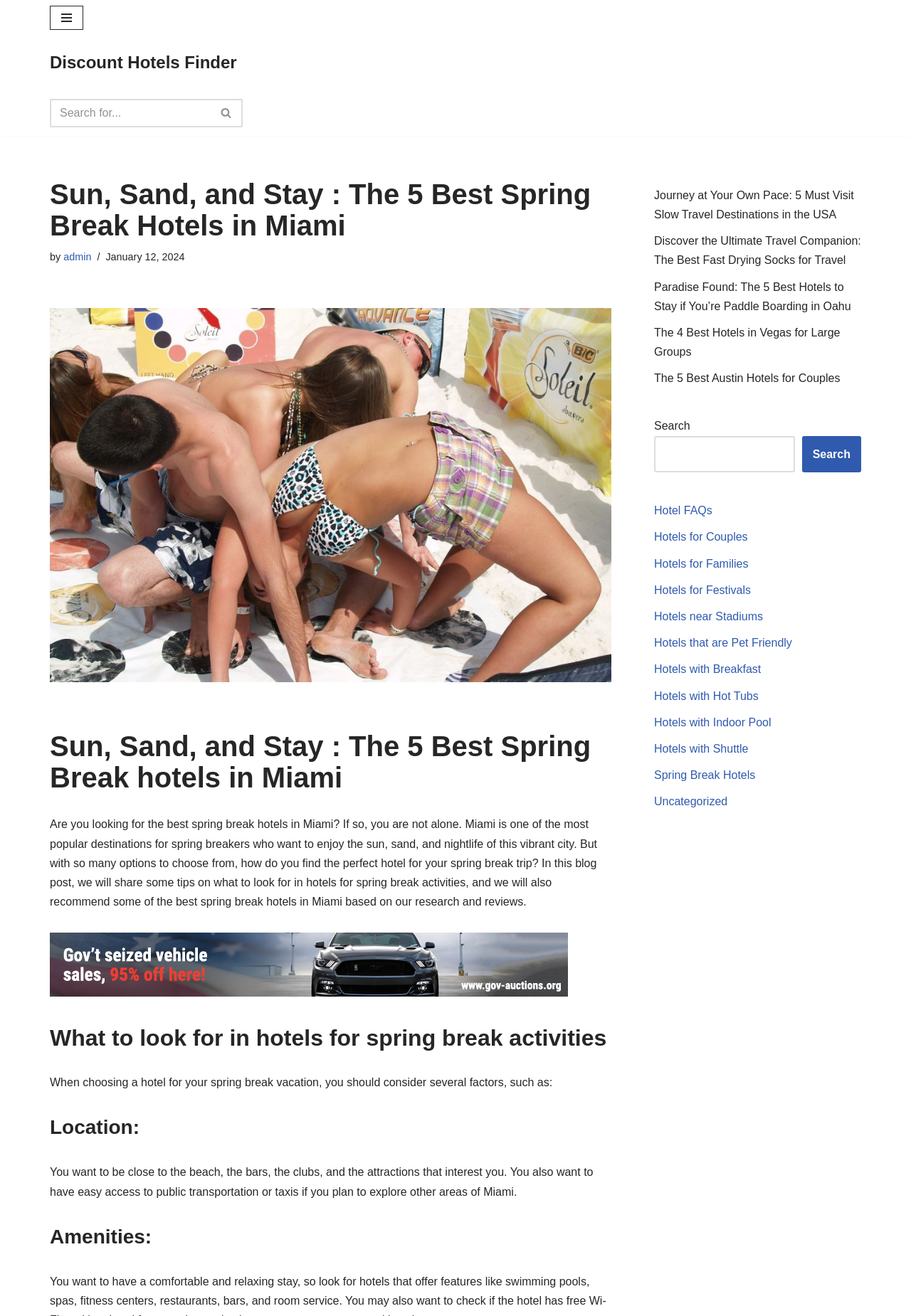Locate the primary heading on the webpage and return its text.

Sun, Sand, and Stay : The 5 Best Spring Break Hotels in Miami